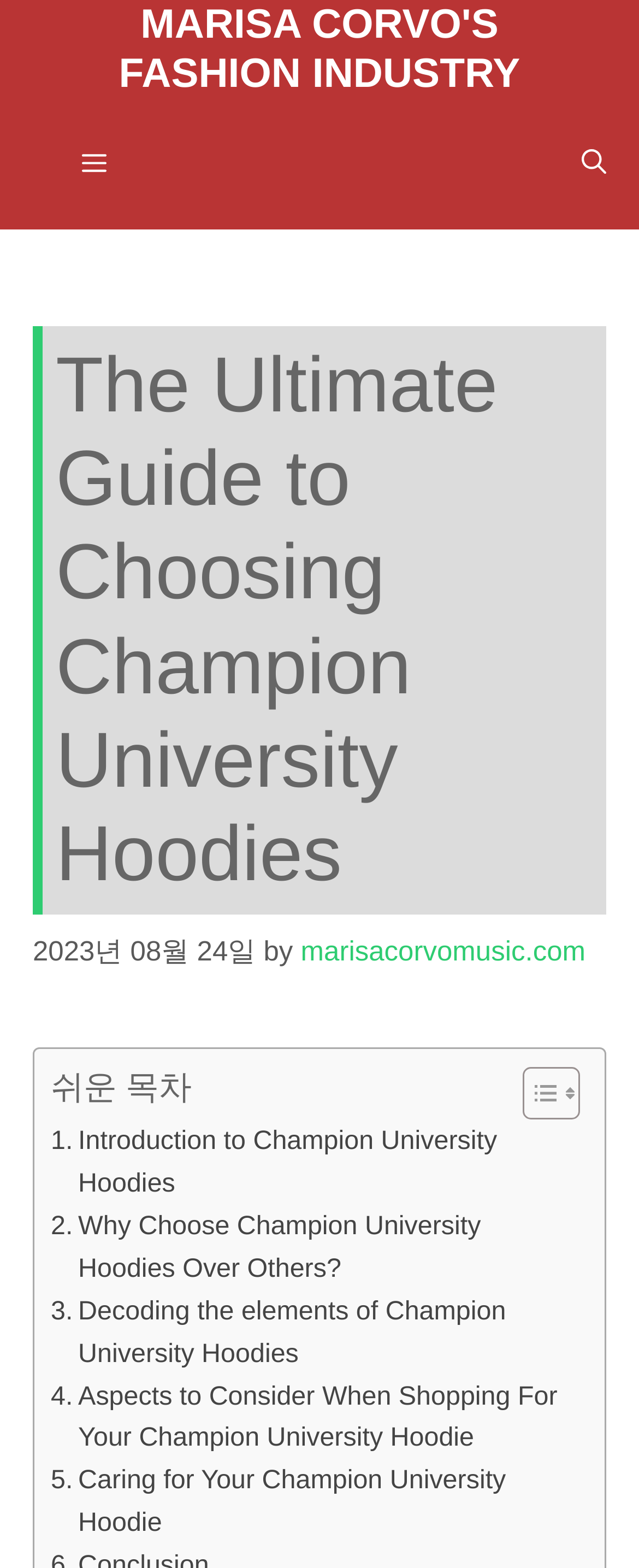Pinpoint the bounding box coordinates of the clickable area needed to execute the instruction: "Open search". The coordinates should be specified as four float numbers between 0 and 1, i.e., [left, top, right, bottom].

[0.885, 0.063, 0.974, 0.146]